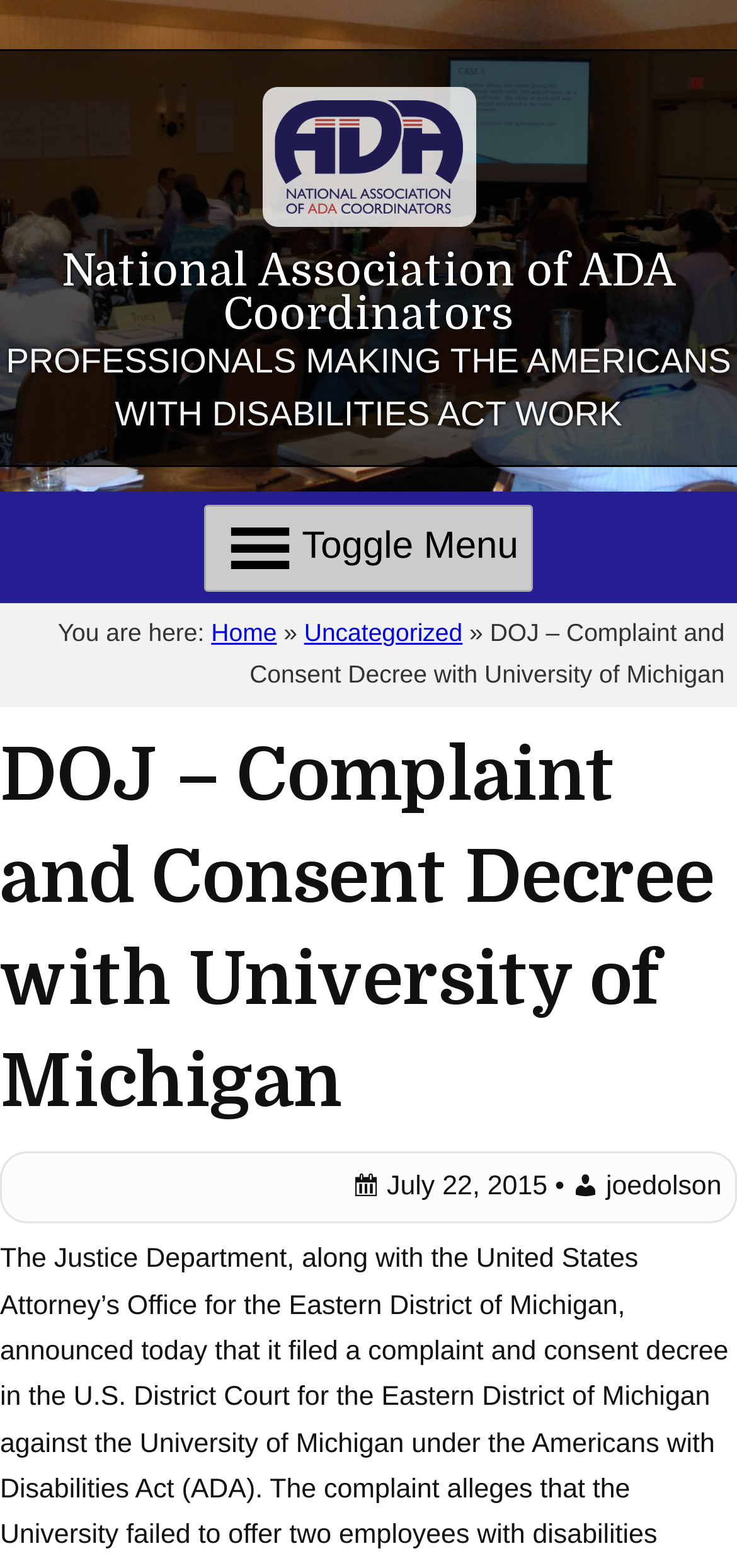Find the bounding box of the web element that fits this description: "Uncategorized".

[0.413, 0.391, 0.628, 0.418]